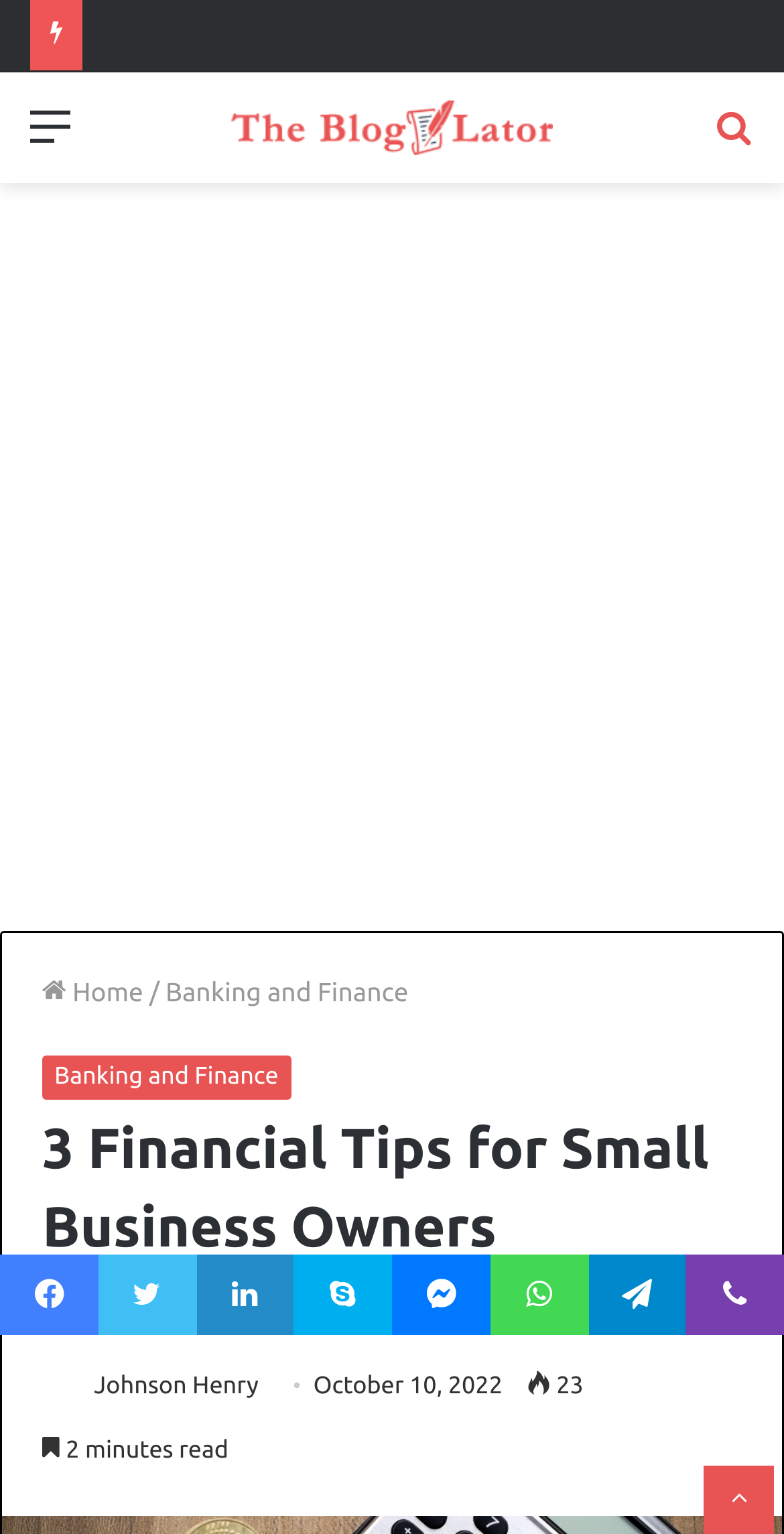Please specify the bounding box coordinates for the clickable region that will help you carry out the instruction: "Search for something".

[0.91, 0.063, 0.962, 0.122]